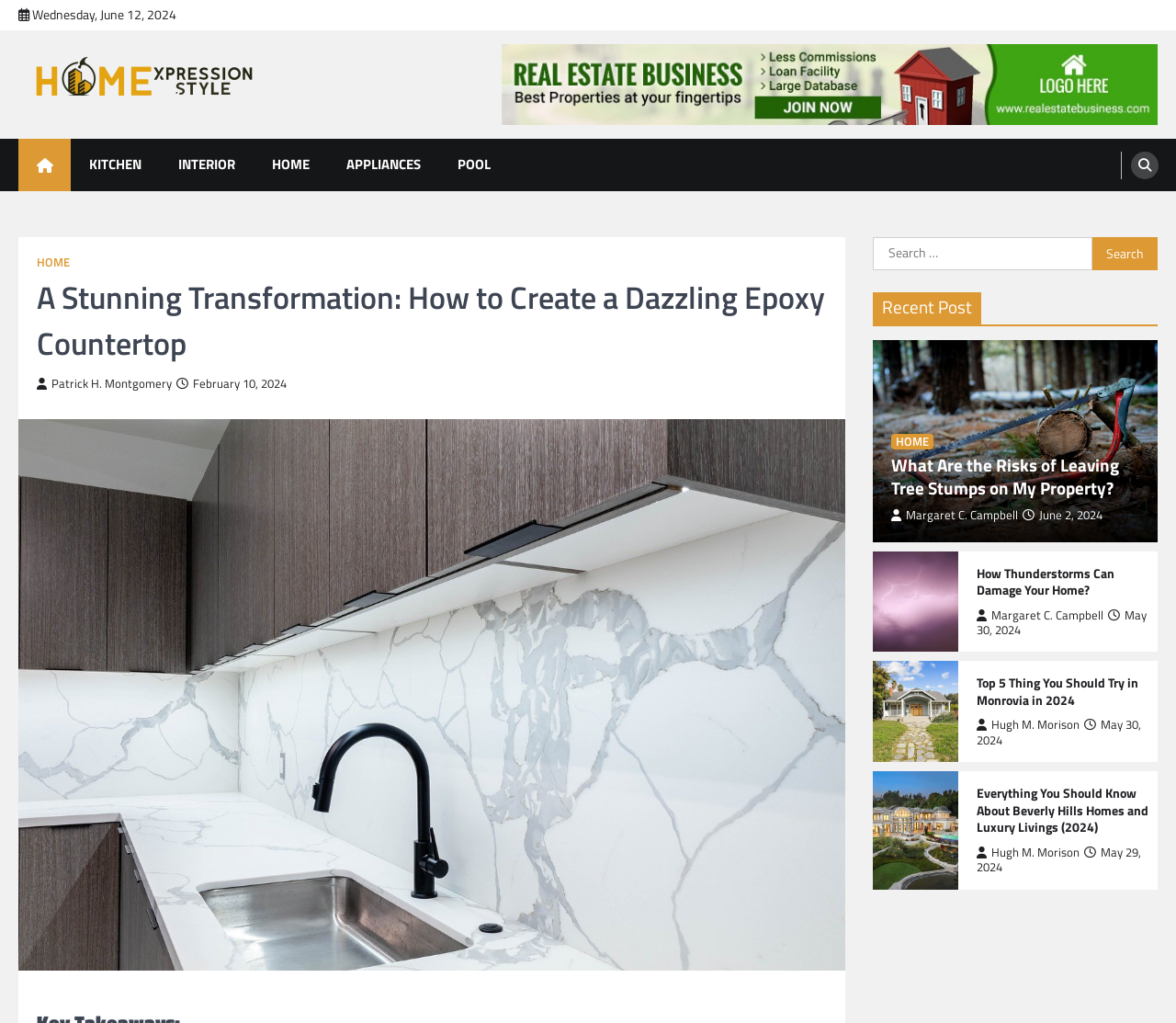Extract the bounding box for the UI element that matches this description: "aria-label="advertisement"".

[0.427, 0.043, 0.984, 0.123]